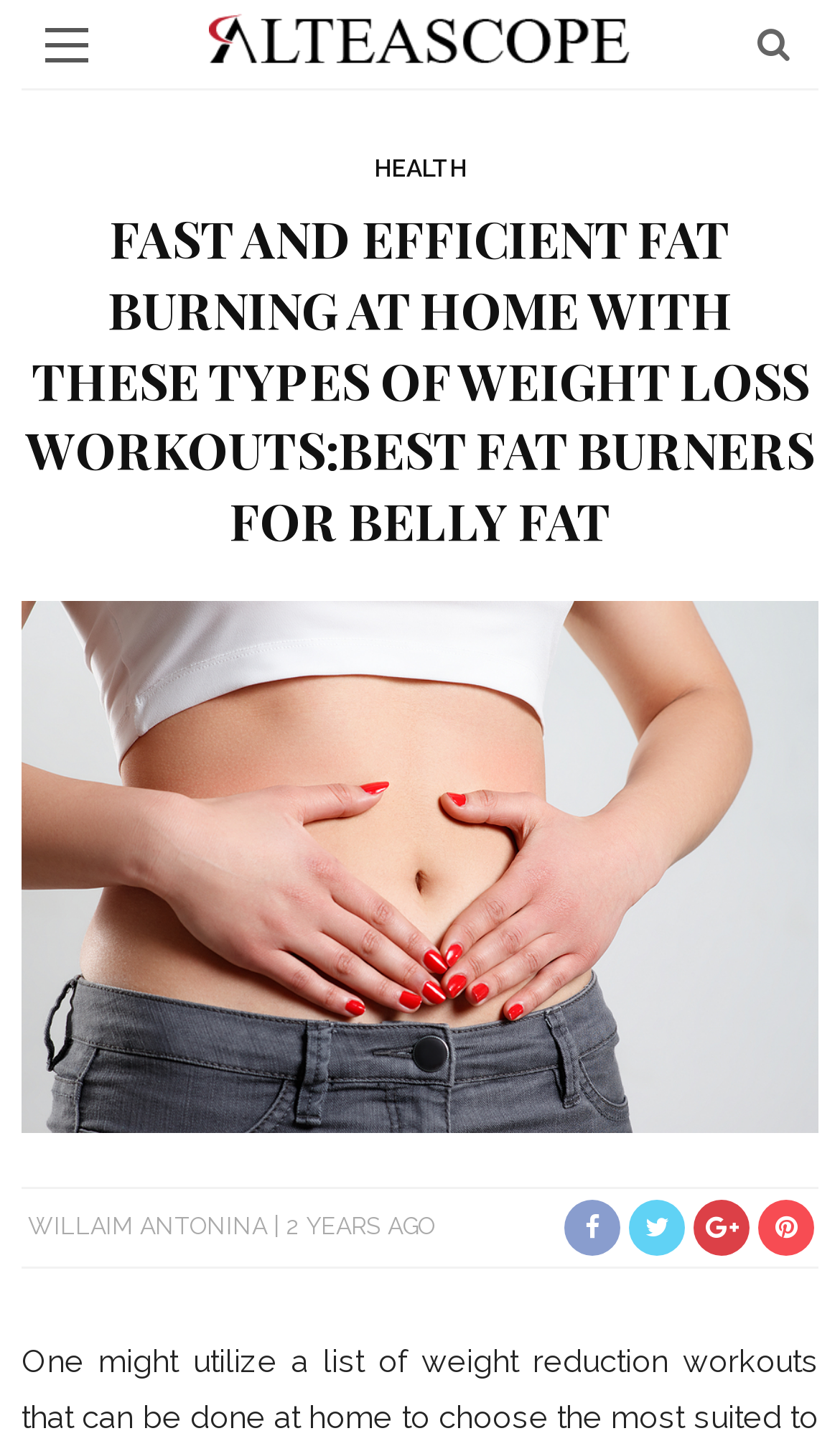Identify the bounding box coordinates for the UI element described as: "Commerce".

None